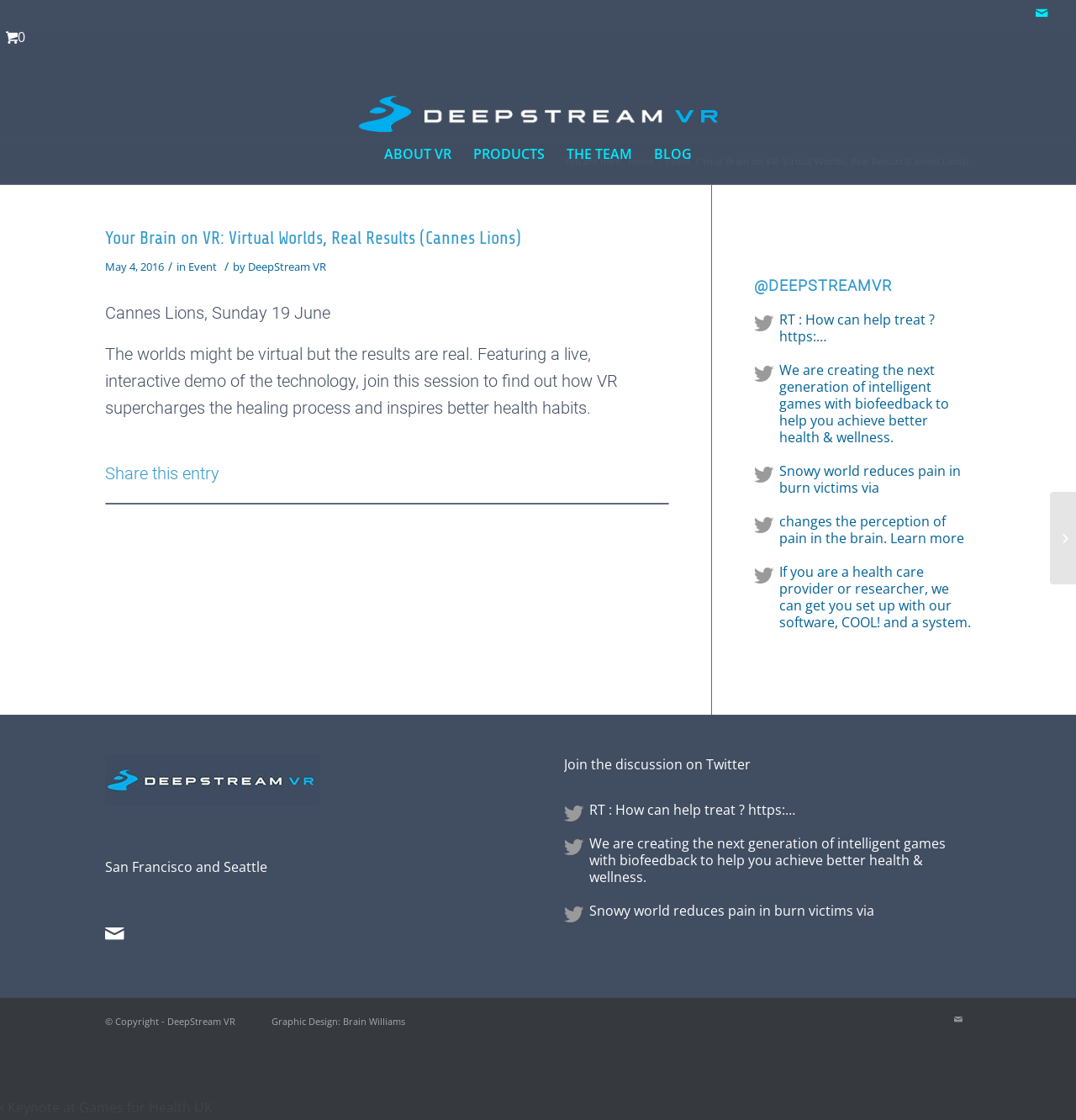Identify and provide the bounding box for the element described by: "Cannes Lions, Sunday 19 June".

[0.098, 0.27, 0.307, 0.288]